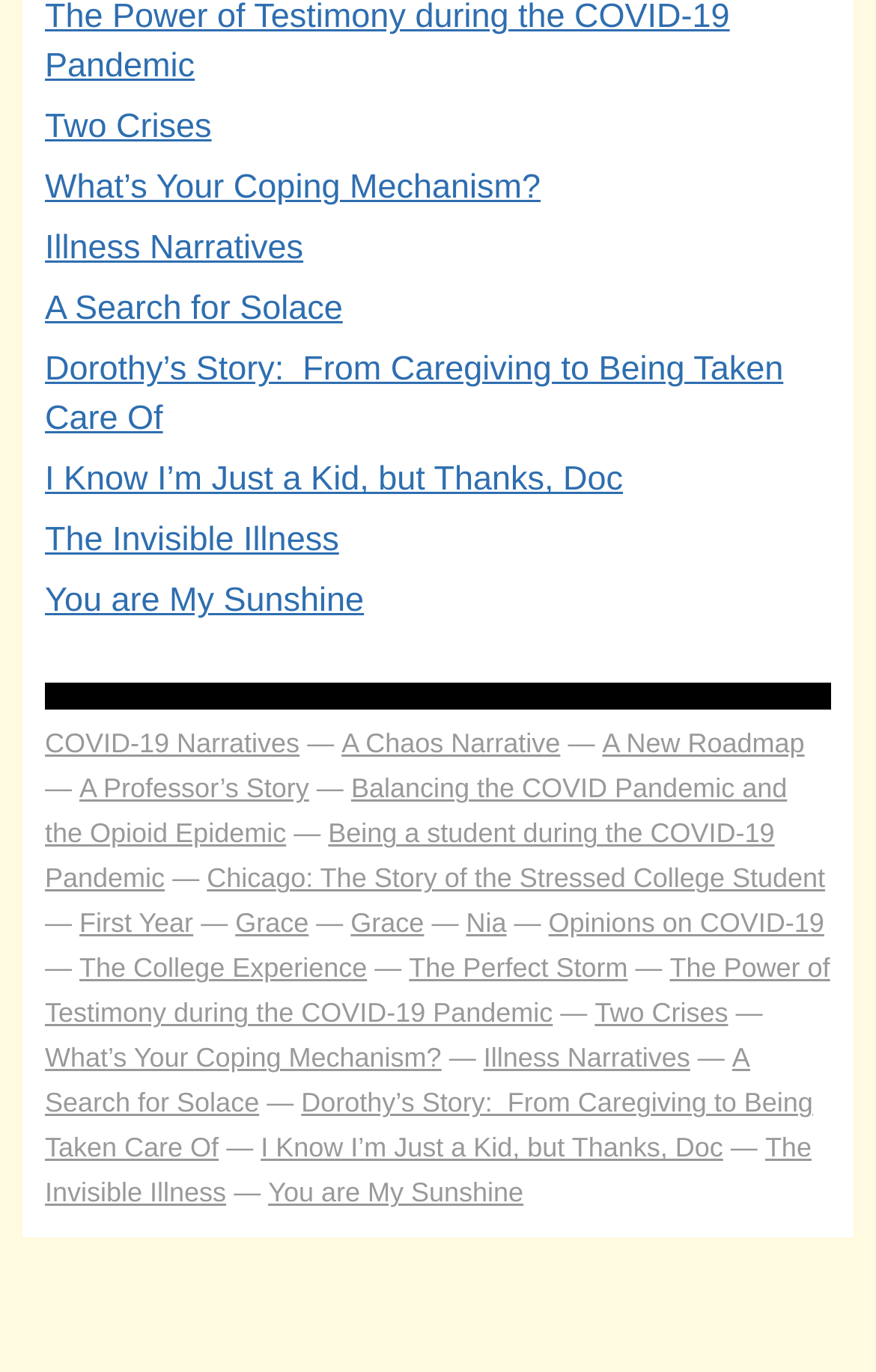Indicate the bounding box coordinates of the element that needs to be clicked to satisfy the following instruction: "Click on Adiwana Resort Jembawan". The coordinates should be four float numbers between 0 and 1, i.e., [left, top, right, bottom].

None